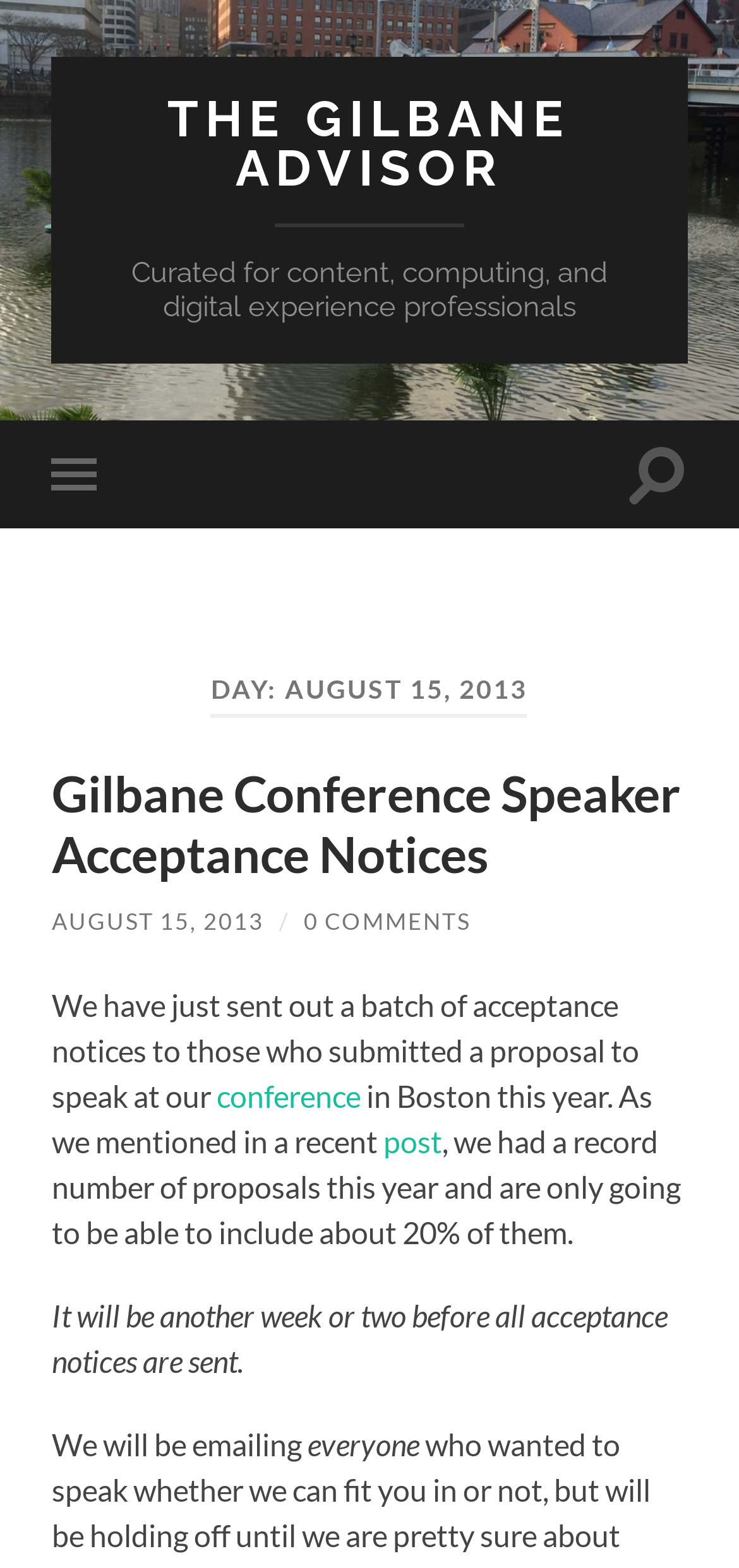Using a single word or phrase, answer the following question: 
What is the date mentioned in the heading?

AUGUST 15, 2013